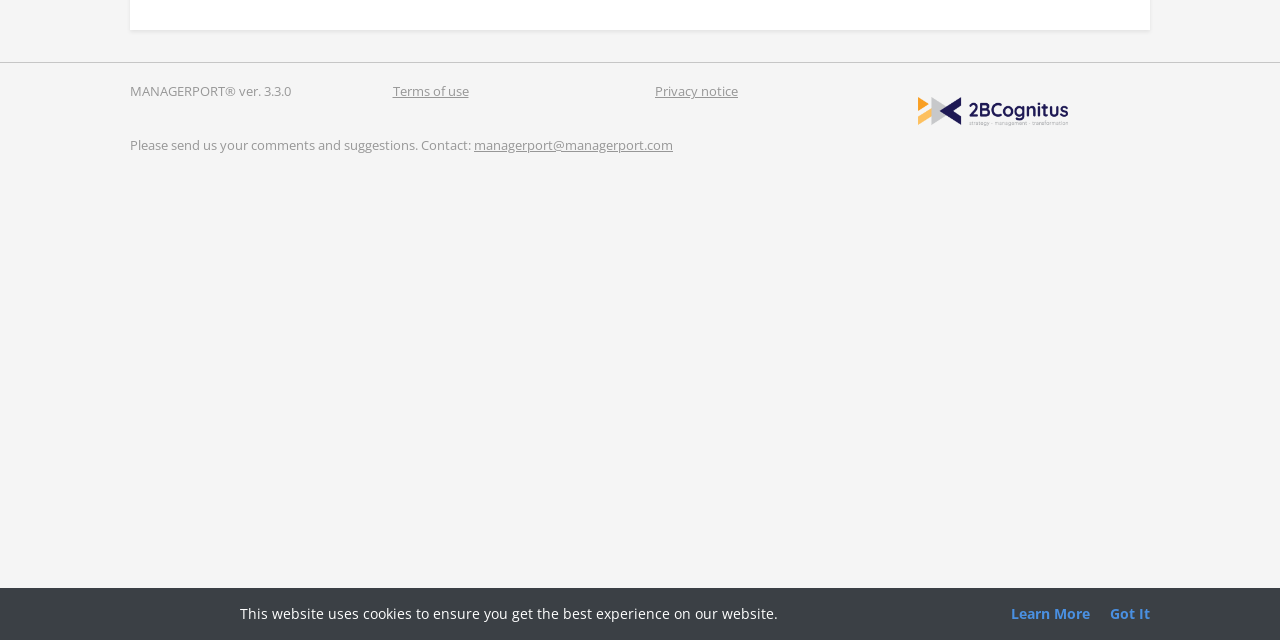Please determine the bounding box of the UI element that matches this description: Privacy notice. The coordinates should be given as (top-left x, top-left y, bottom-right x, bottom-right y), with all values between 0 and 1.

[0.512, 0.129, 0.577, 0.157]